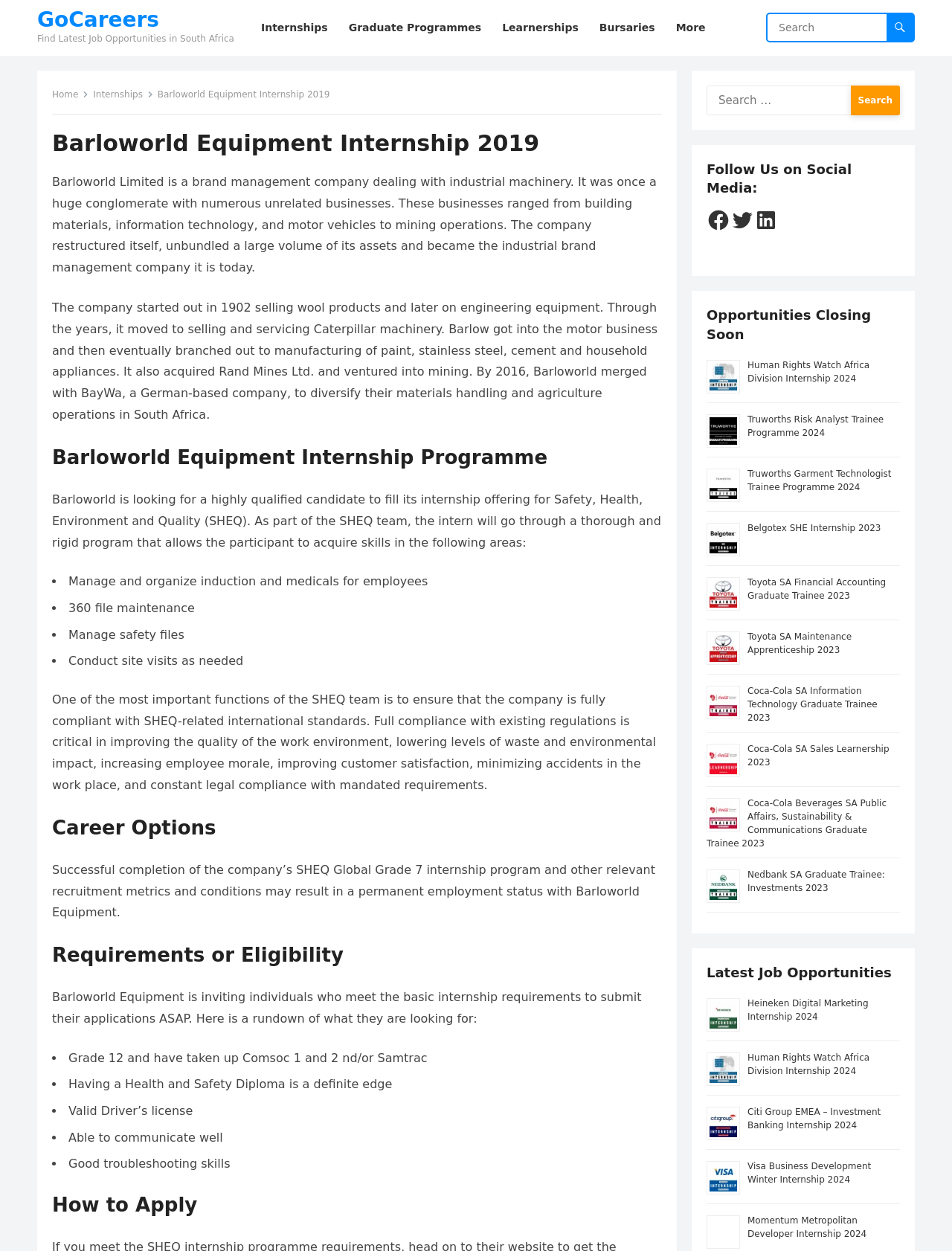Provide a brief response in the form of a single word or phrase:
What is the company name of the internship?

Barloworld Equipment